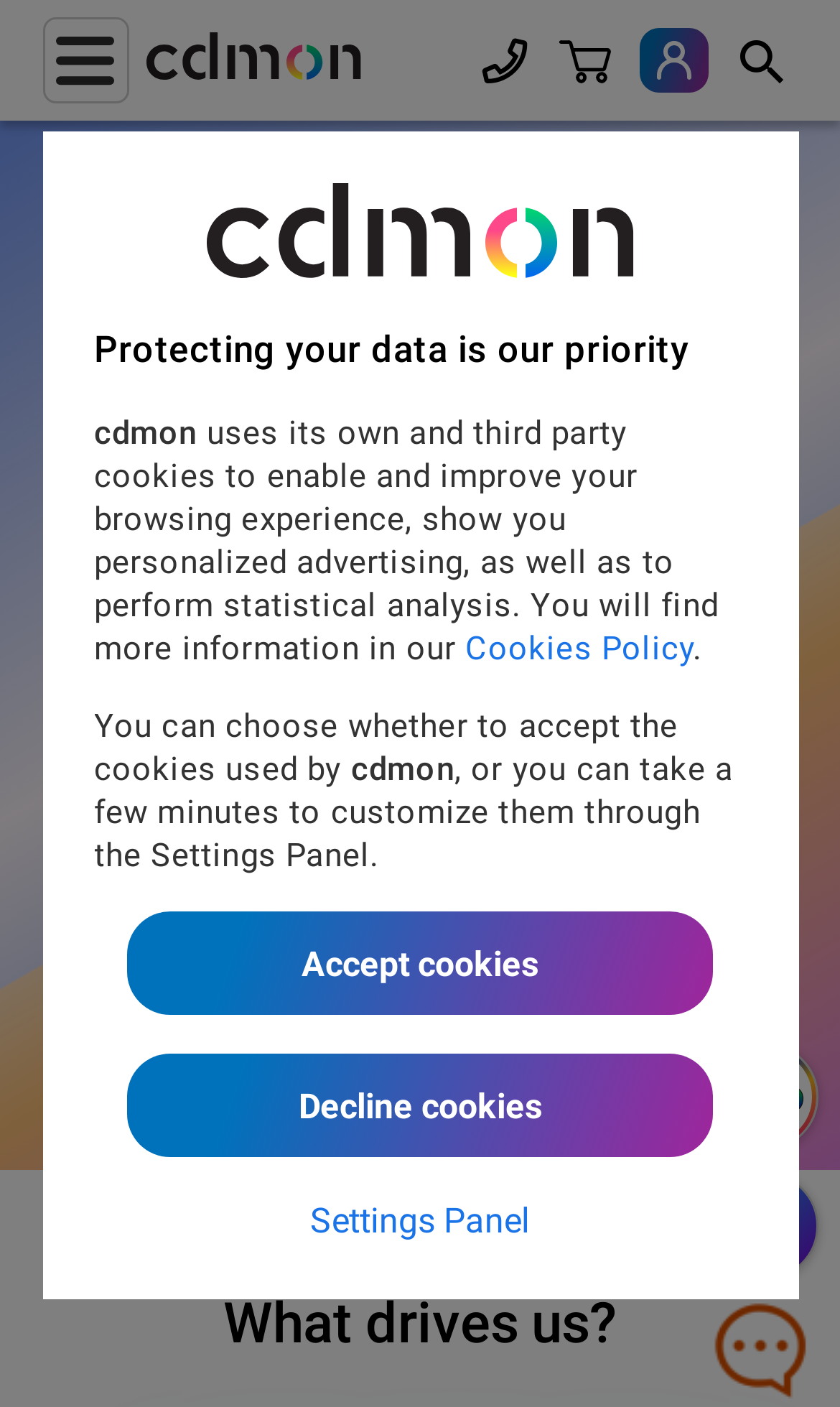Convey a detailed summary of the webpage, mentioning all key elements.

The webpage is about cdmon, a company that values social responsibility and has a mission. At the top left corner, there is a button labeled "Menu" with a small image next to it. To the right of the button, there is a link to cdmon's logo, which is an image. On the top right side, there are three links: "Contact number", an icon, and "Control Panel", each with a small image.

Below the top navigation, there is a heading "About us" that spans the entire width of the page. Underneath the heading, there are two paragraphs of text: "Only when you can decide are you free" and "Regain control of your website". To the right of the text, there is a large image related to "About us".

Below the image, there is another heading "Protecting your data is our priority" followed by a paragraph of text about cookies and a link to the "Cookies Policy". There are three buttons at the bottom of the page: "Accept cookies", "Decline cookies", and "Settings Panel".

On the bottom right side, there are three buttons: "asismon shopping assistant", "Blog", and "Open support", each with an image. The "asismon shopping assistant" and "Blog" buttons are aligned vertically, while the "Open support" button is at the very bottom of the page.